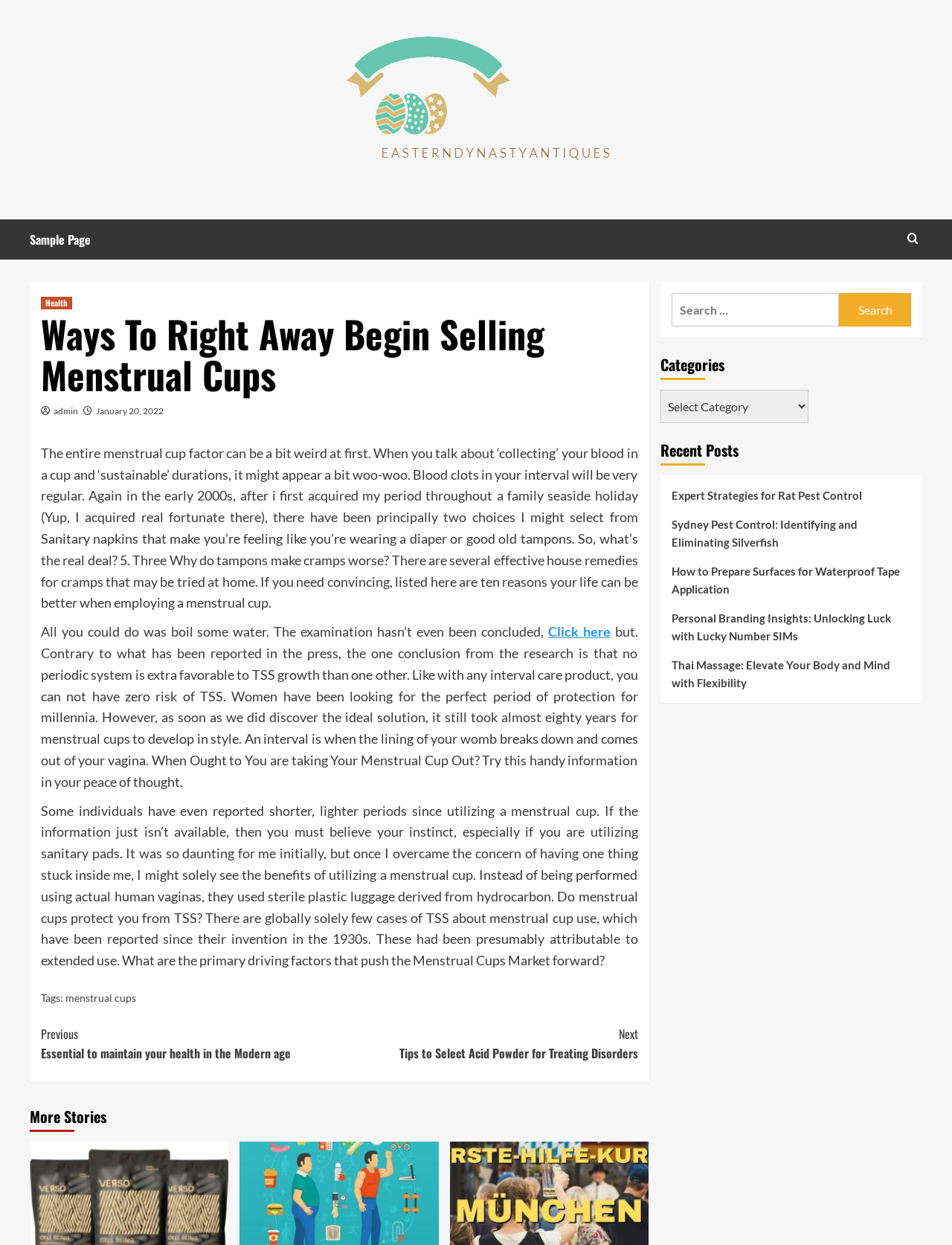Using a single word or phrase, answer the following question: 
How many paragraphs are there in the article?

5